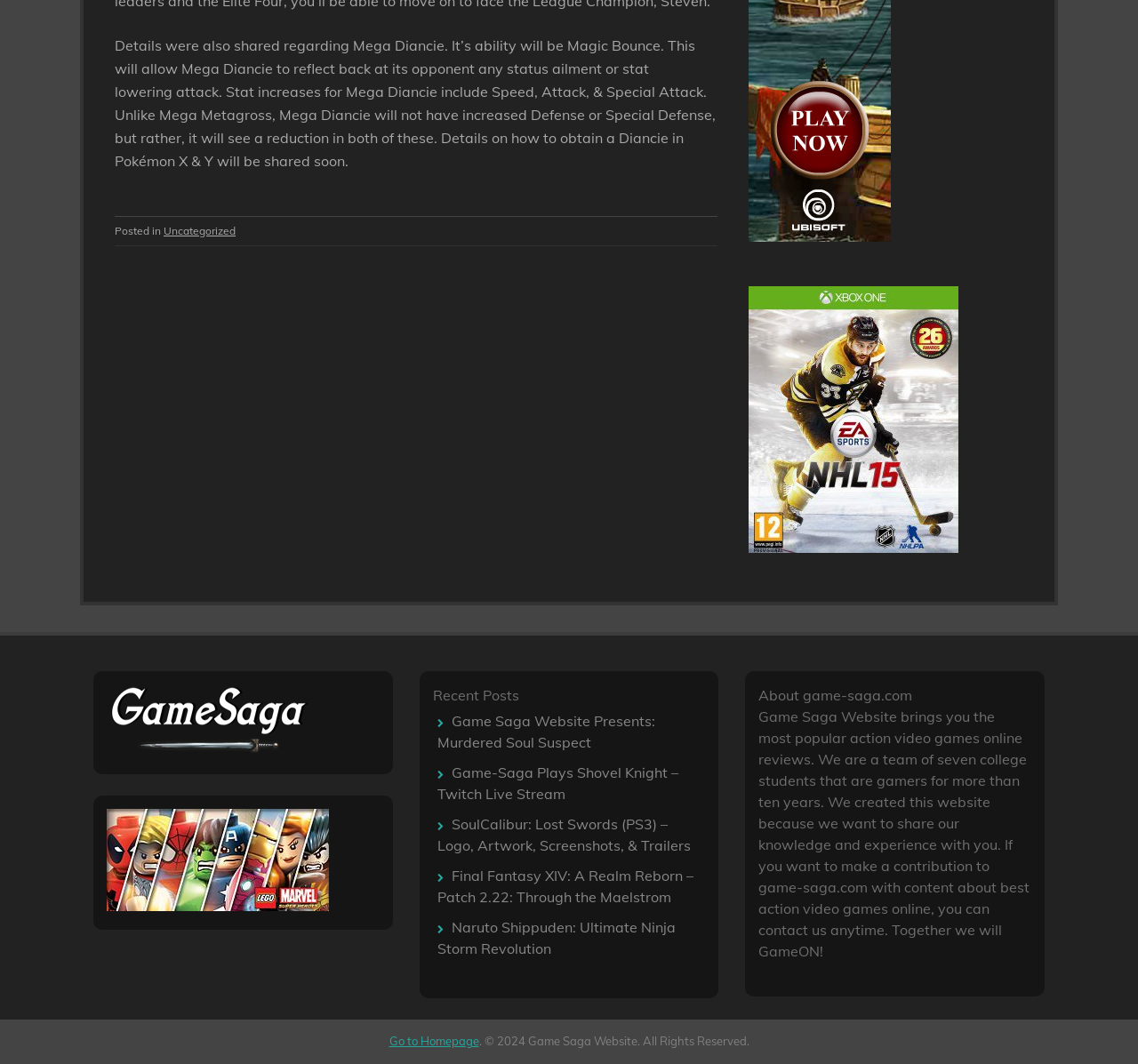How many recent posts are listed?
By examining the image, provide a one-word or phrase answer.

5